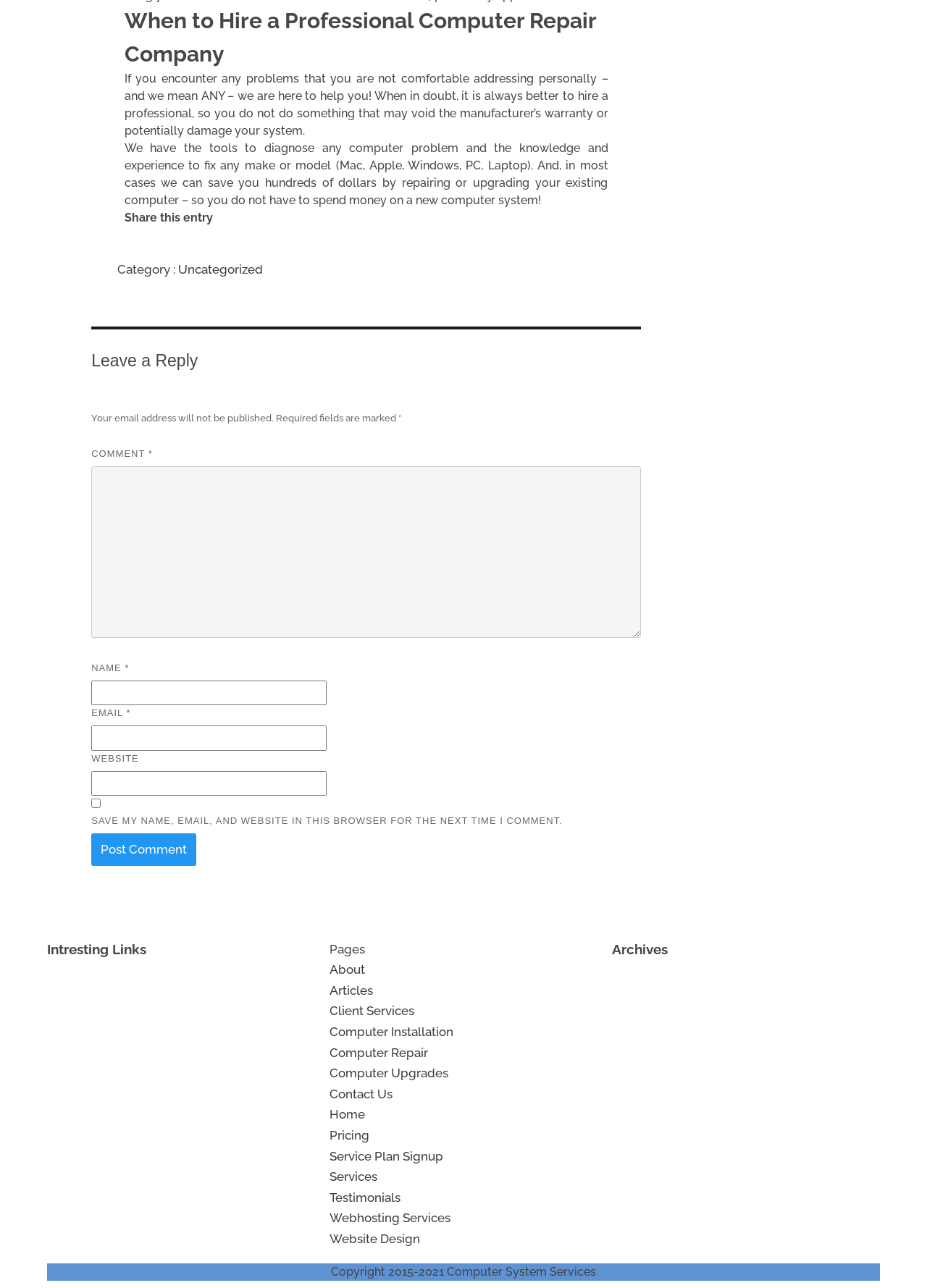Determine the bounding box coordinates for the UI element described. Format the coordinates as (top-left x, top-left y, bottom-right x, bottom-right y) and ensure all values are between 0 and 1. Element description: parent_node: EMAIL * aria-describedby="email-notes" name="email"

[0.099, 0.563, 0.353, 0.583]